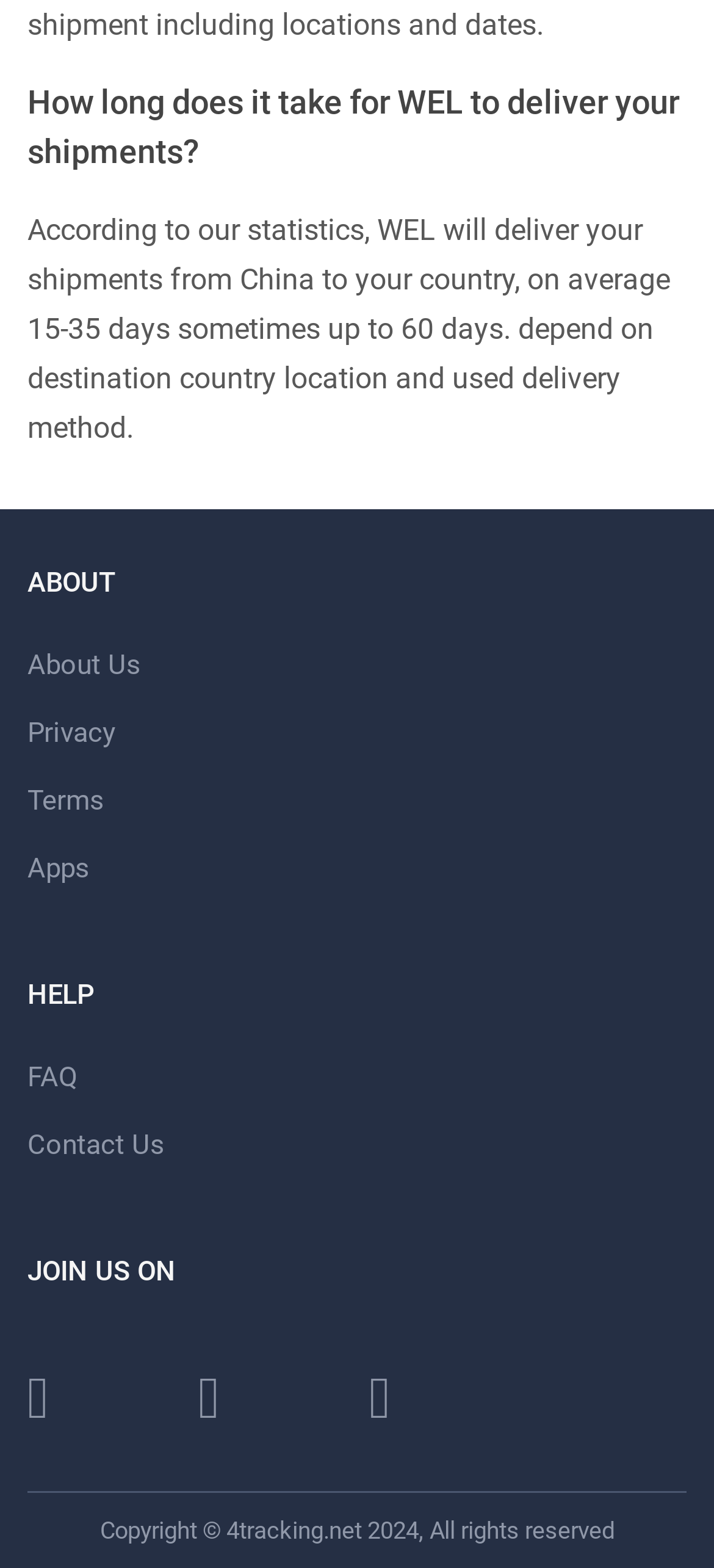Could you locate the bounding box coordinates for the section that should be clicked to accomplish this task: "Learn about WEL's delivery time".

[0.038, 0.032, 0.962, 0.13]